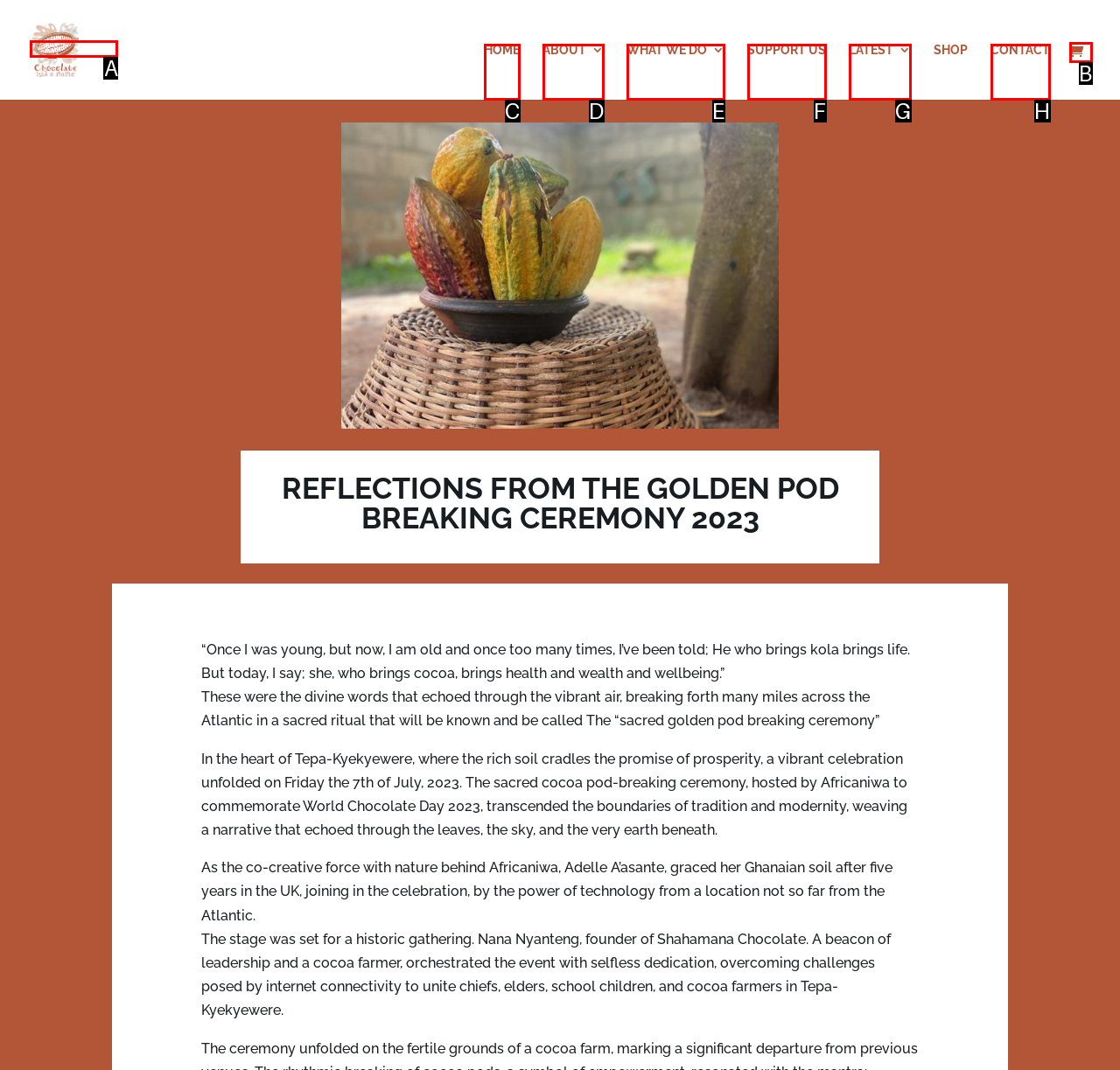Given the element description: Support Us, choose the HTML element that aligns with it. Indicate your choice with the corresponding letter.

F